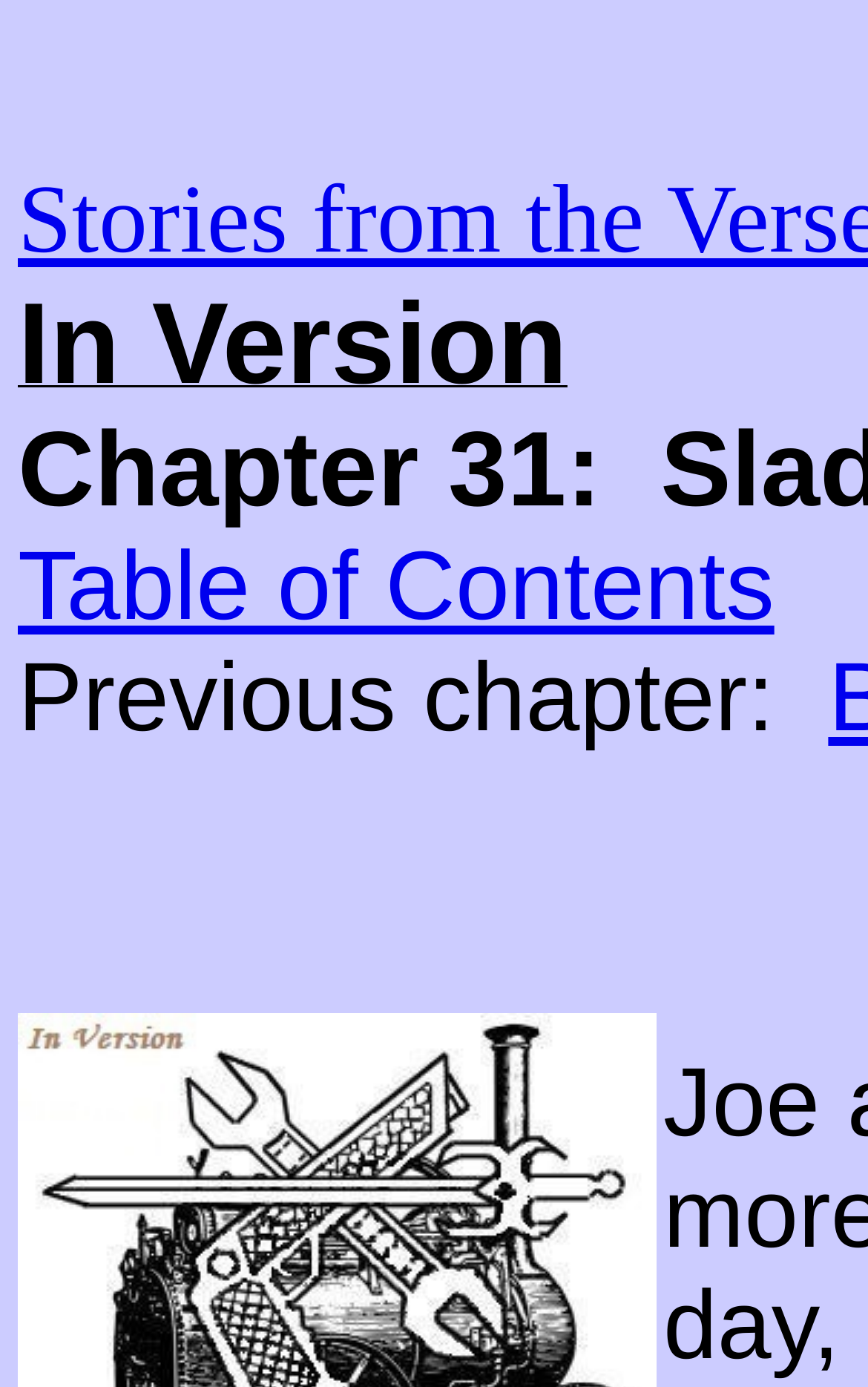Locate and provide the bounding box coordinates for the HTML element that matches this description: "Table of Contents".

[0.021, 0.384, 0.892, 0.462]